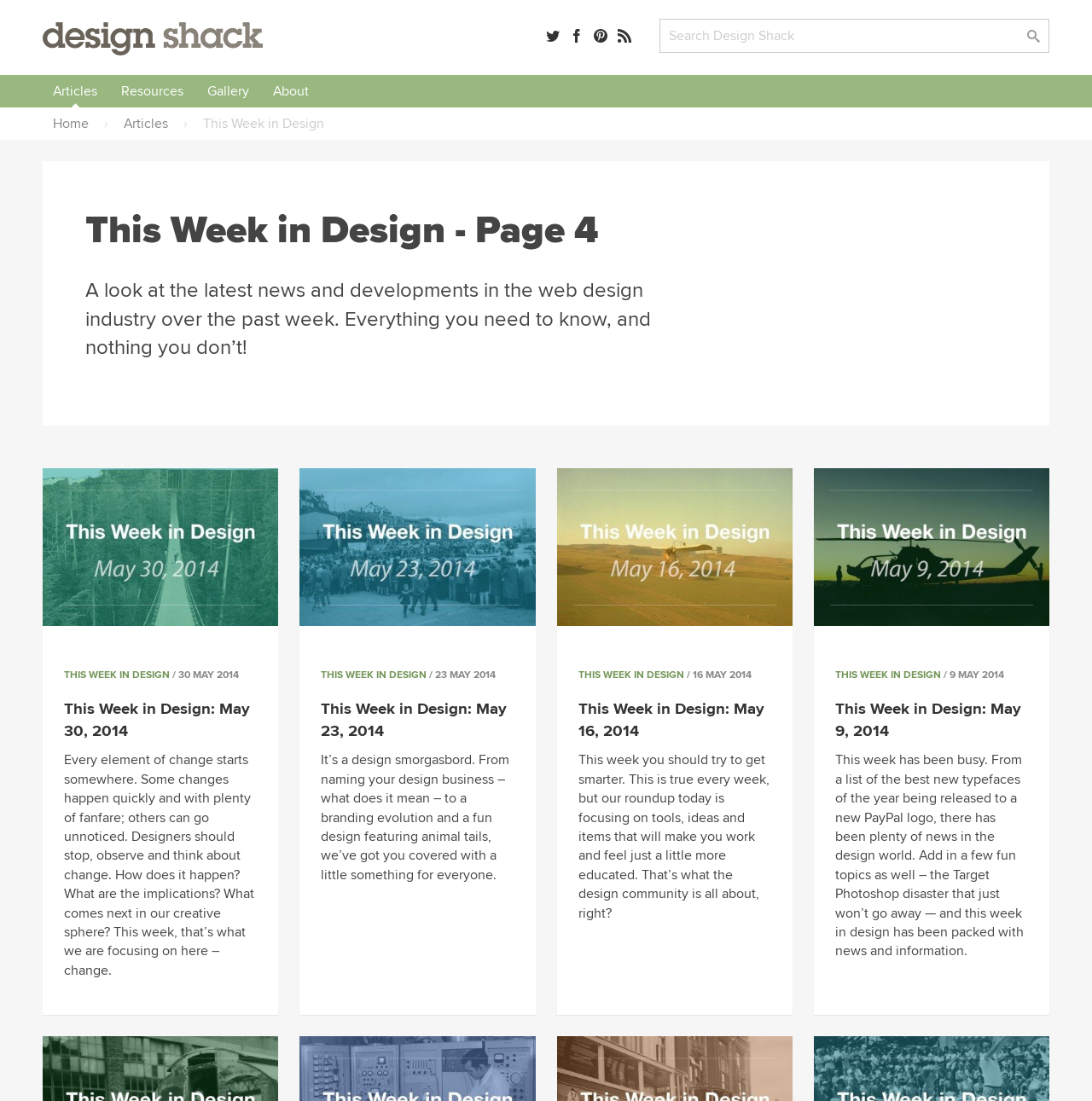Could you provide the bounding box coordinates for the portion of the screen to click to complete this instruction: "Click on the search button"?

[0.933, 0.02, 0.96, 0.046]